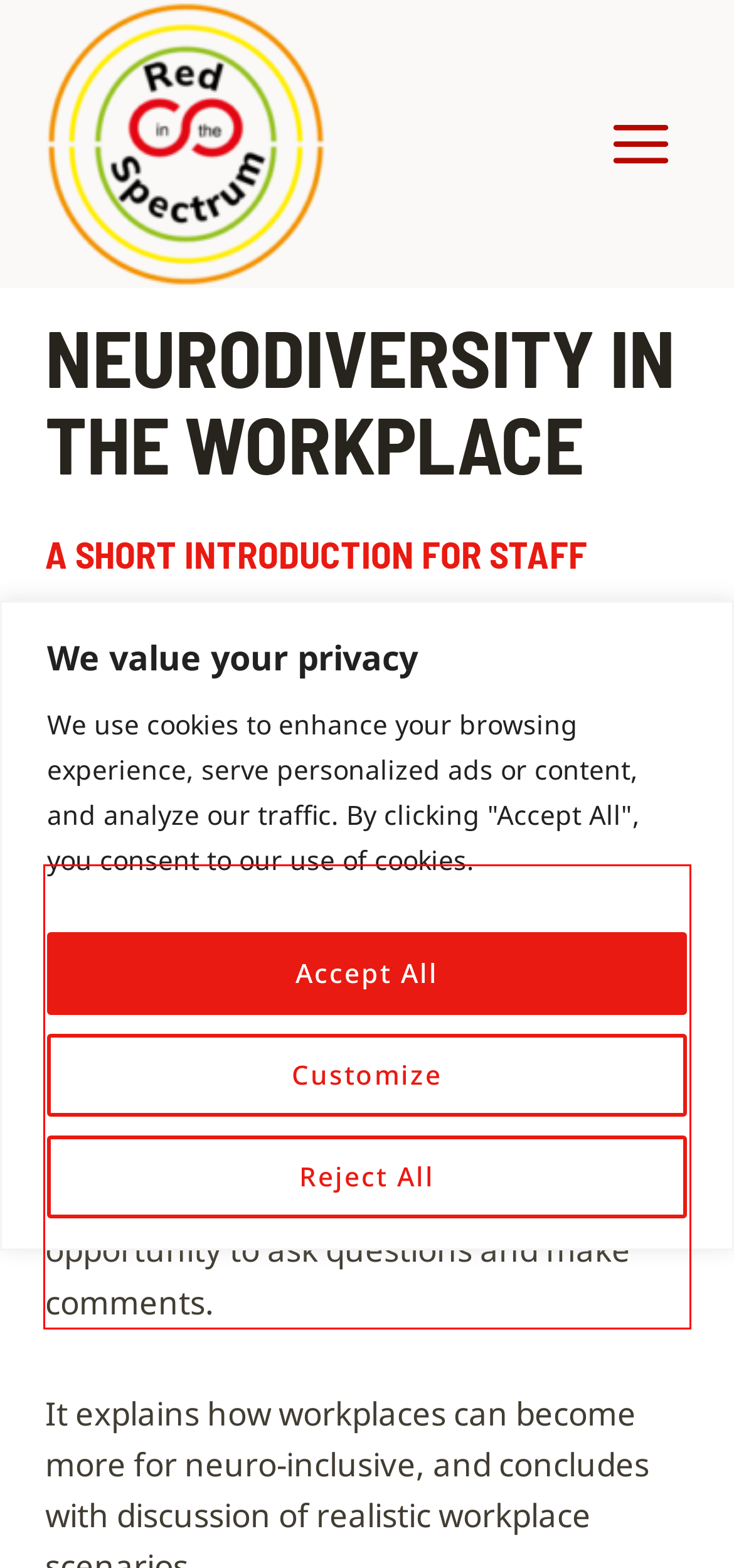Examine the webpage screenshot, find the red bounding box, and extract the text content within this marked area.

The seminar uses an illustrated talk to introduce what neurodiversity is and to examine the barriers that workplaces put in the way of colleagues, clients and others who are autistic, dyspraxic, dyslexic or dyscalculic or have ADHD or Tourette syndrome. Participants have the opportunity to ask questions and make comments.